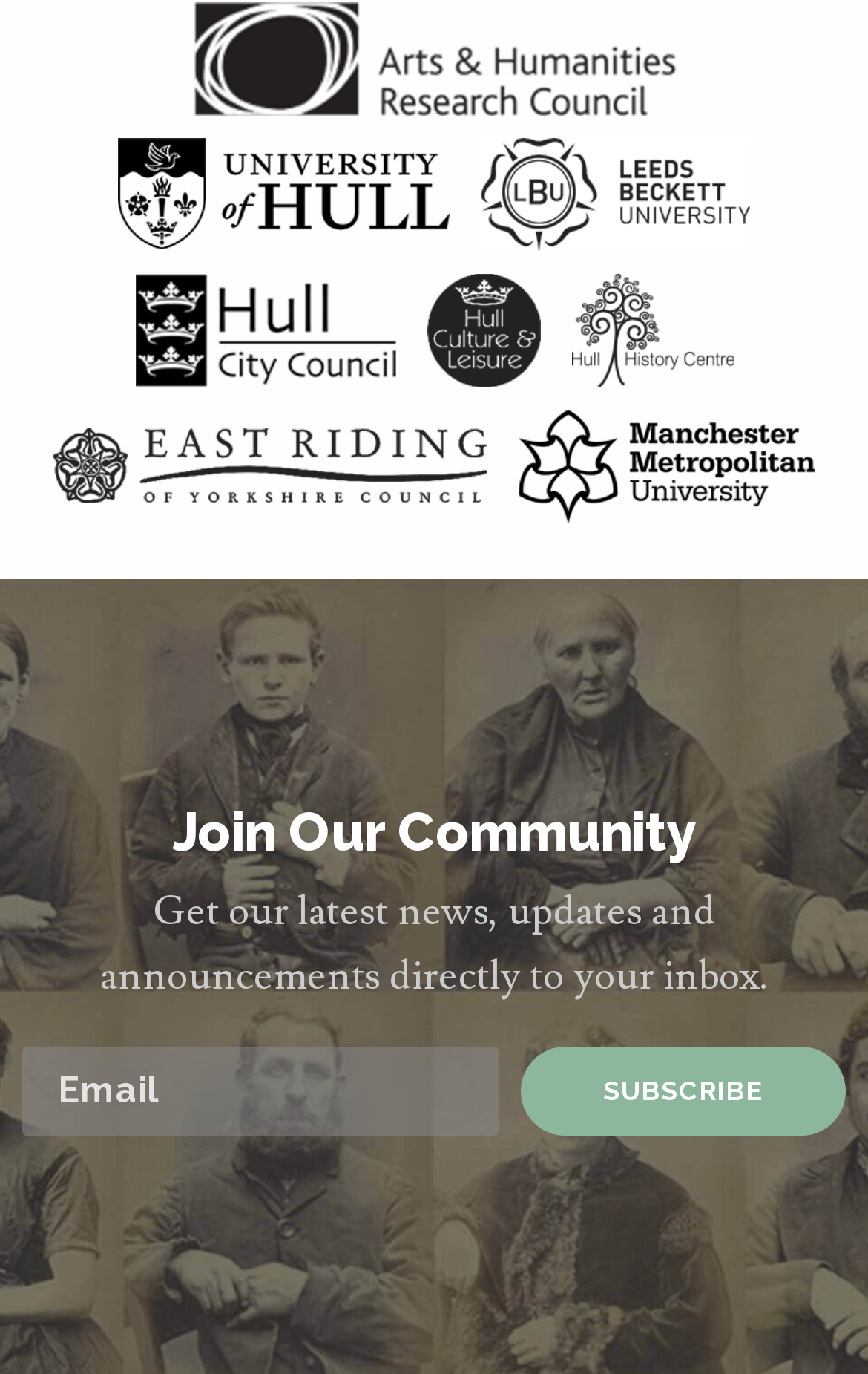Can you show the bounding box coordinates of the region to click on to complete the task described in the instruction: "Search for something"?

None